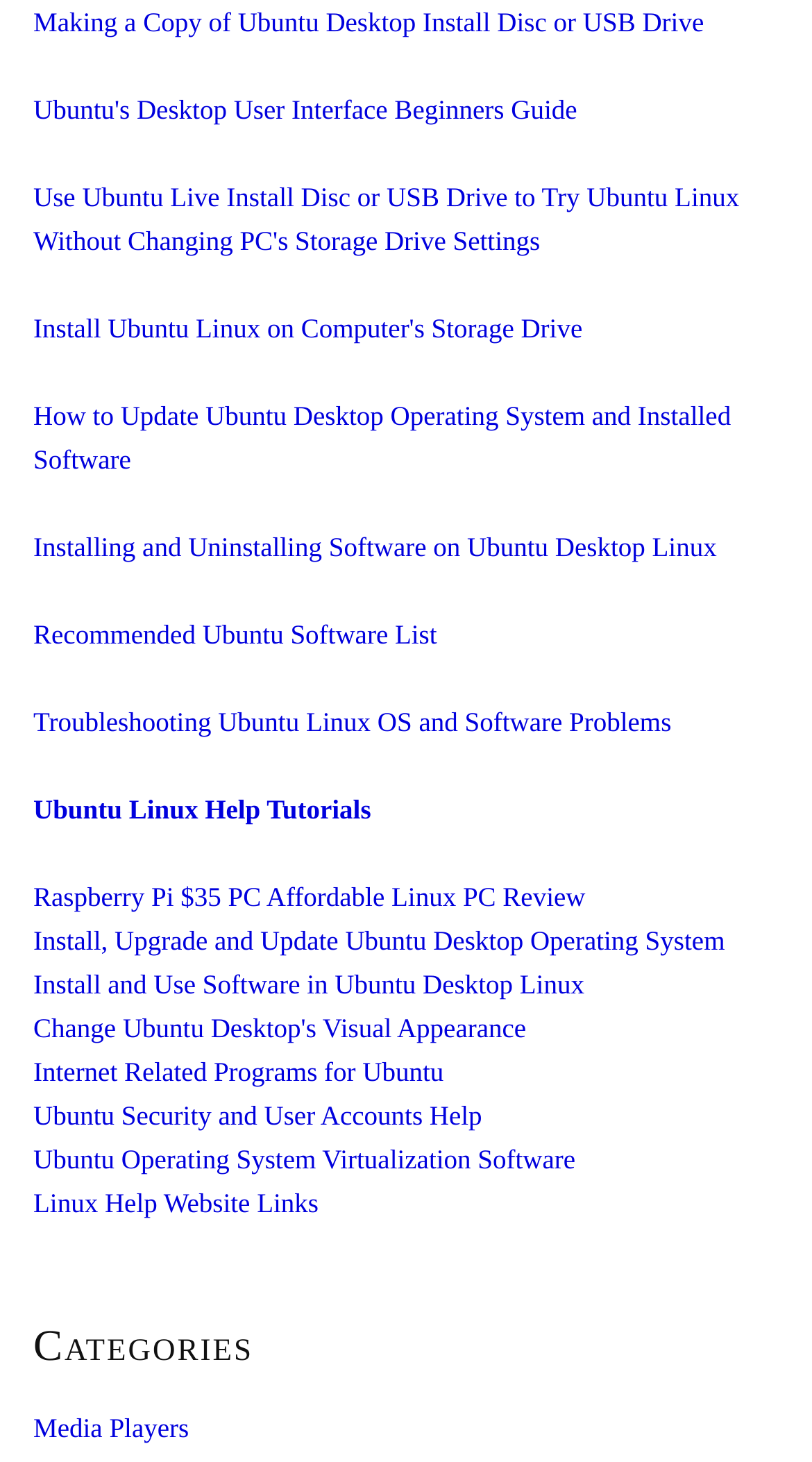Please determine the bounding box coordinates of the element to click in order to execute the following instruction: "Install Ubuntu Linux on computer's storage drive". The coordinates should be four float numbers between 0 and 1, specified as [left, top, right, bottom].

[0.041, 0.214, 0.717, 0.235]